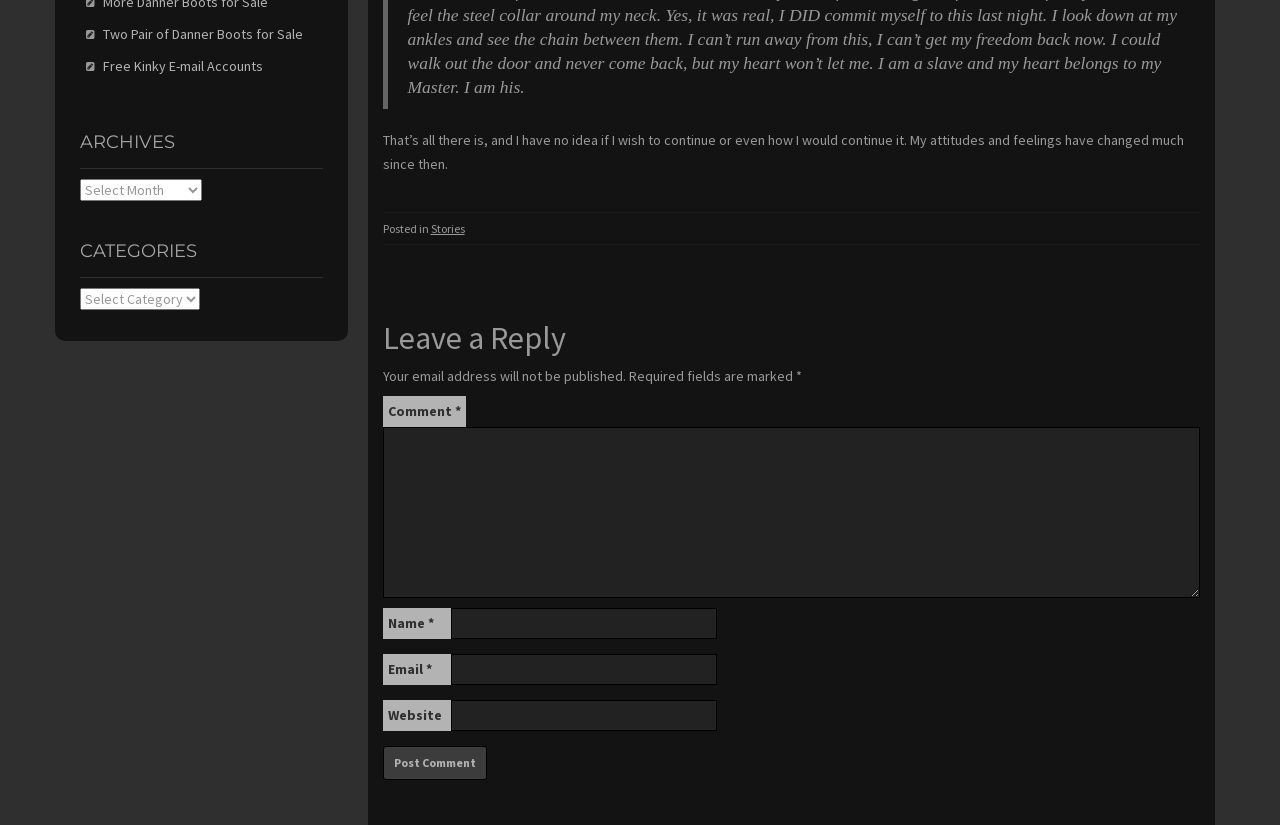Bounding box coordinates should be provided in the format (top-left x, top-left y, bottom-right x, bottom-right y) with all values between 0 and 1. Identify the bounding box for this UI element: parent_node: Name * name="author"

[0.352, 0.737, 0.56, 0.775]